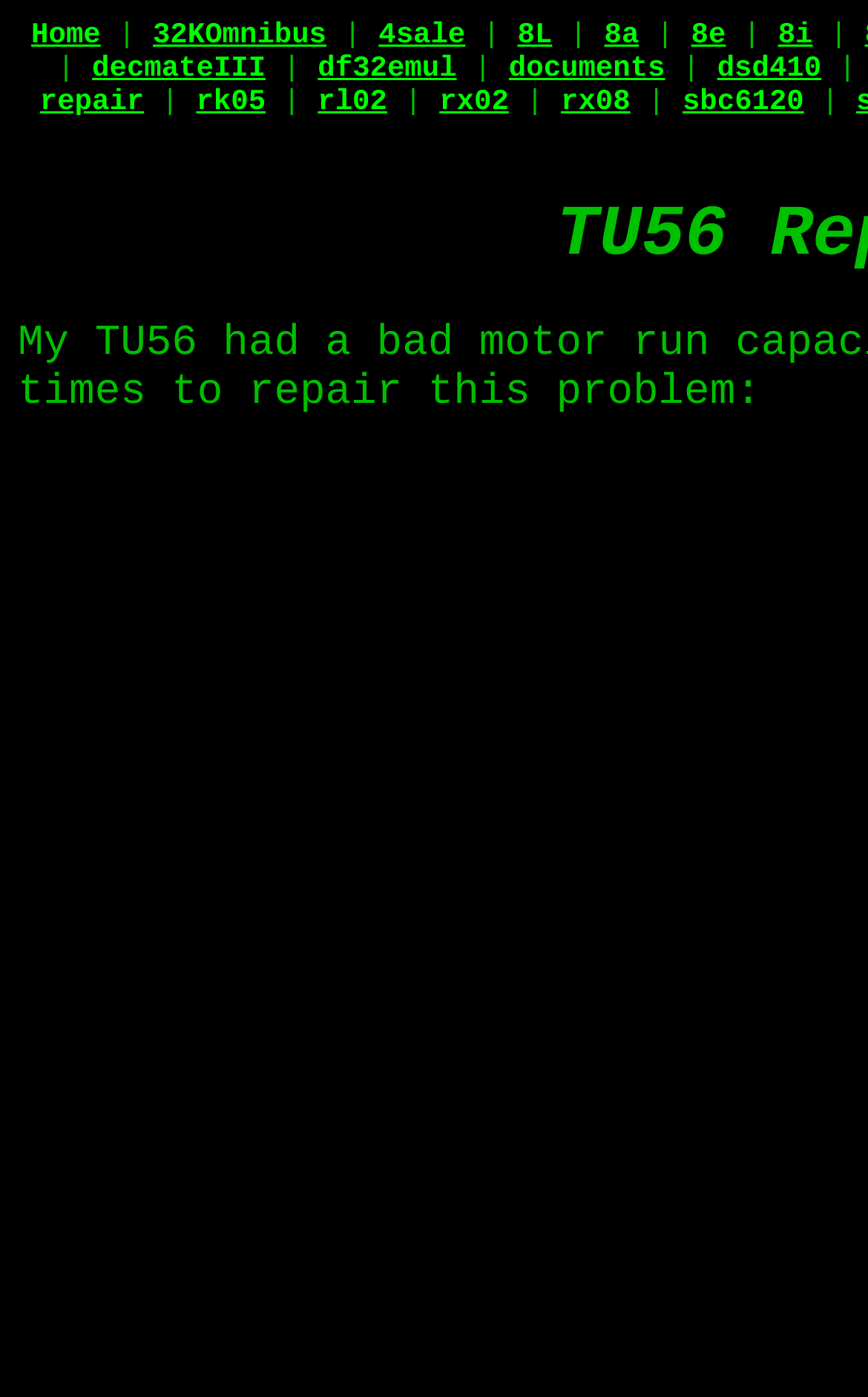Locate the bounding box coordinates of the area that needs to be clicked to fulfill the following instruction: "View the 'Maps' page". The coordinates should be in the format of four float numbers between 0 and 1, namely [left, top, right, bottom].

None